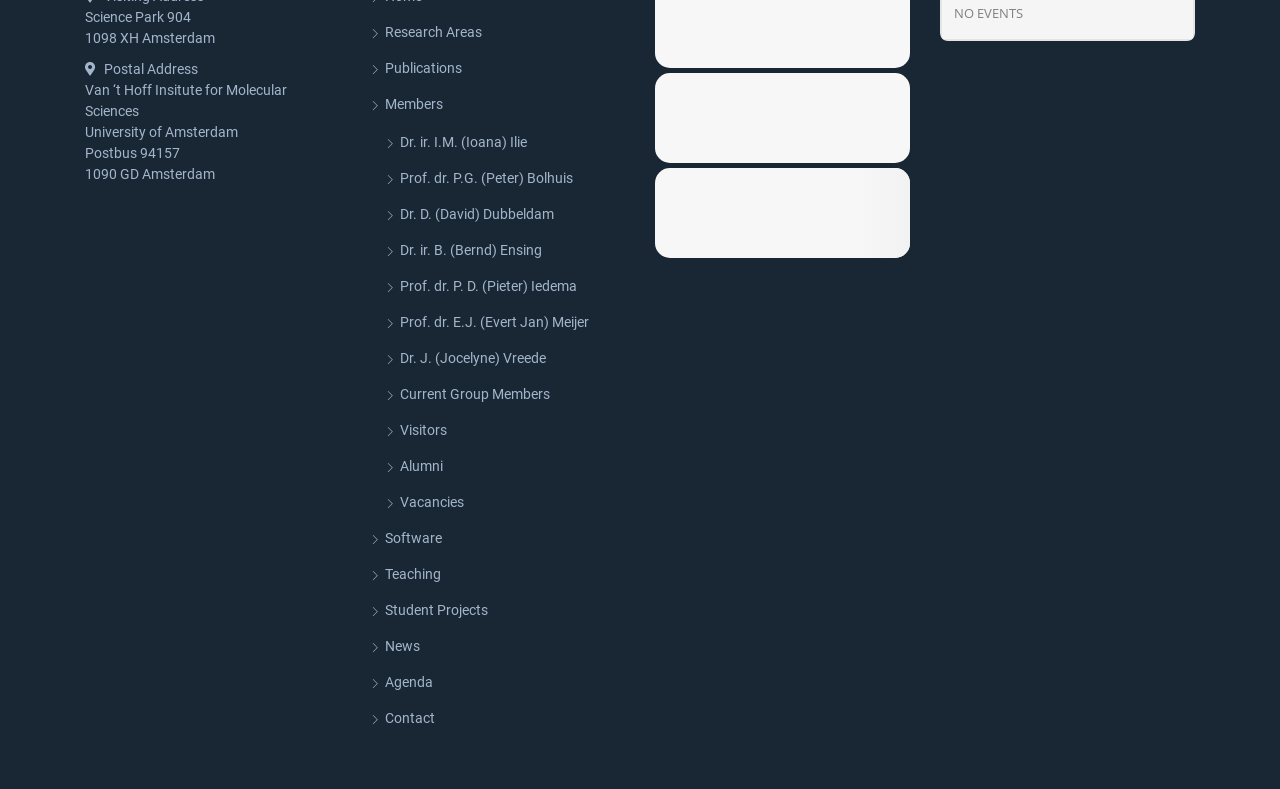Please predict the bounding box coordinates of the element's region where a click is necessary to complete the following instruction: "Visit Dr. ir. I.M. (Ioana) Ilie's page". The coordinates should be represented by four float numbers between 0 and 1, i.e., [left, top, right, bottom].

[0.301, 0.167, 0.412, 0.194]